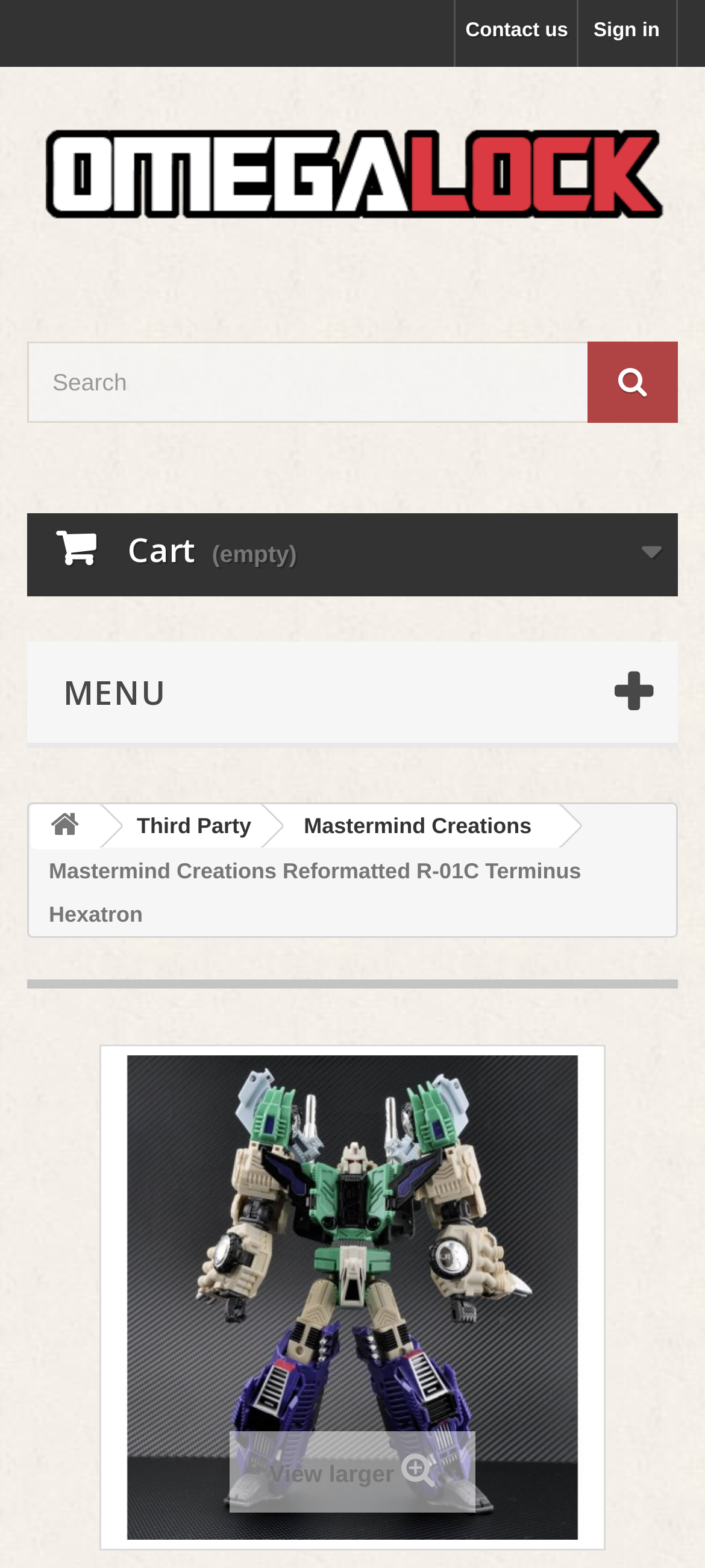What is the main heading displayed on the webpage? Please provide the text.

Mastermind Creations Reformatted R-01C Terminus Hexatron